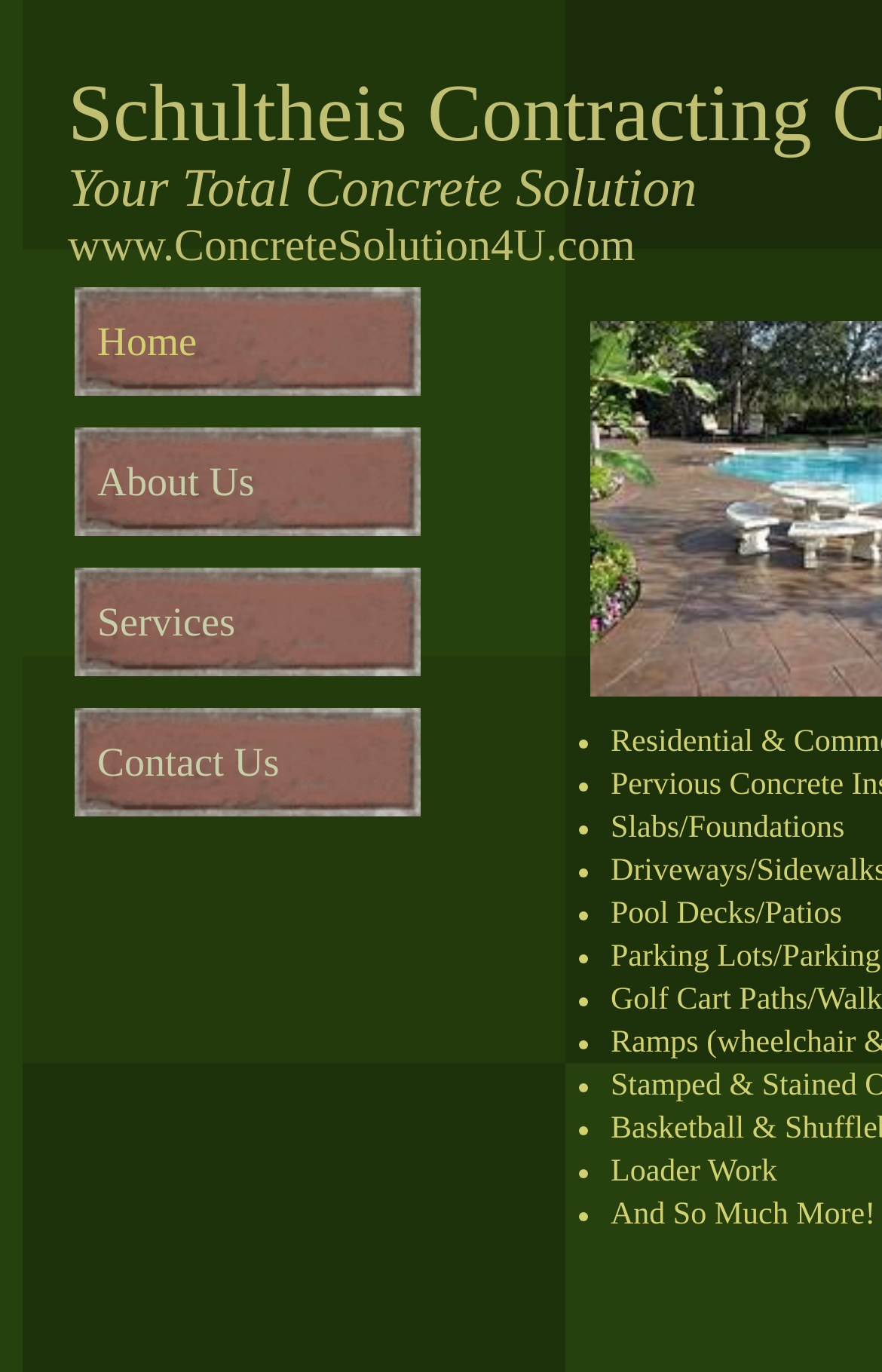How many services are listed?
Please answer the question with a single word or phrase, referencing the image.

9